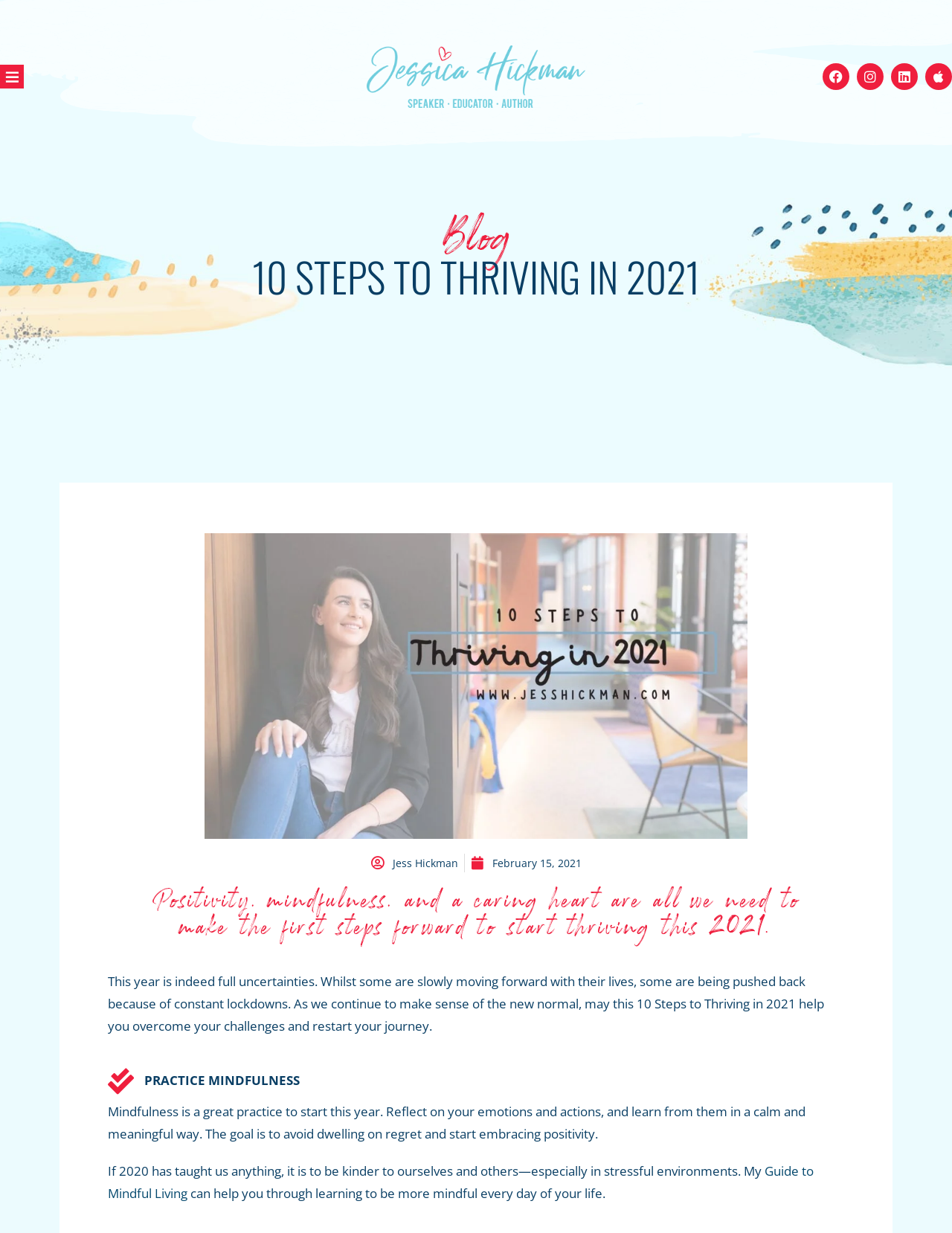Please locate and generate the primary heading on this webpage.

10 STEPS TO THRIVING IN 2021